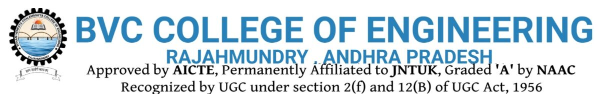What grade did BVC College of Engineering receive from NAAC?
We need a detailed and exhaustive answer to the question. Please elaborate.

The banner proudly mentions that the college has received a Grade 'A' from NAAC, which underscores its commitment to quality education and institutional standards.